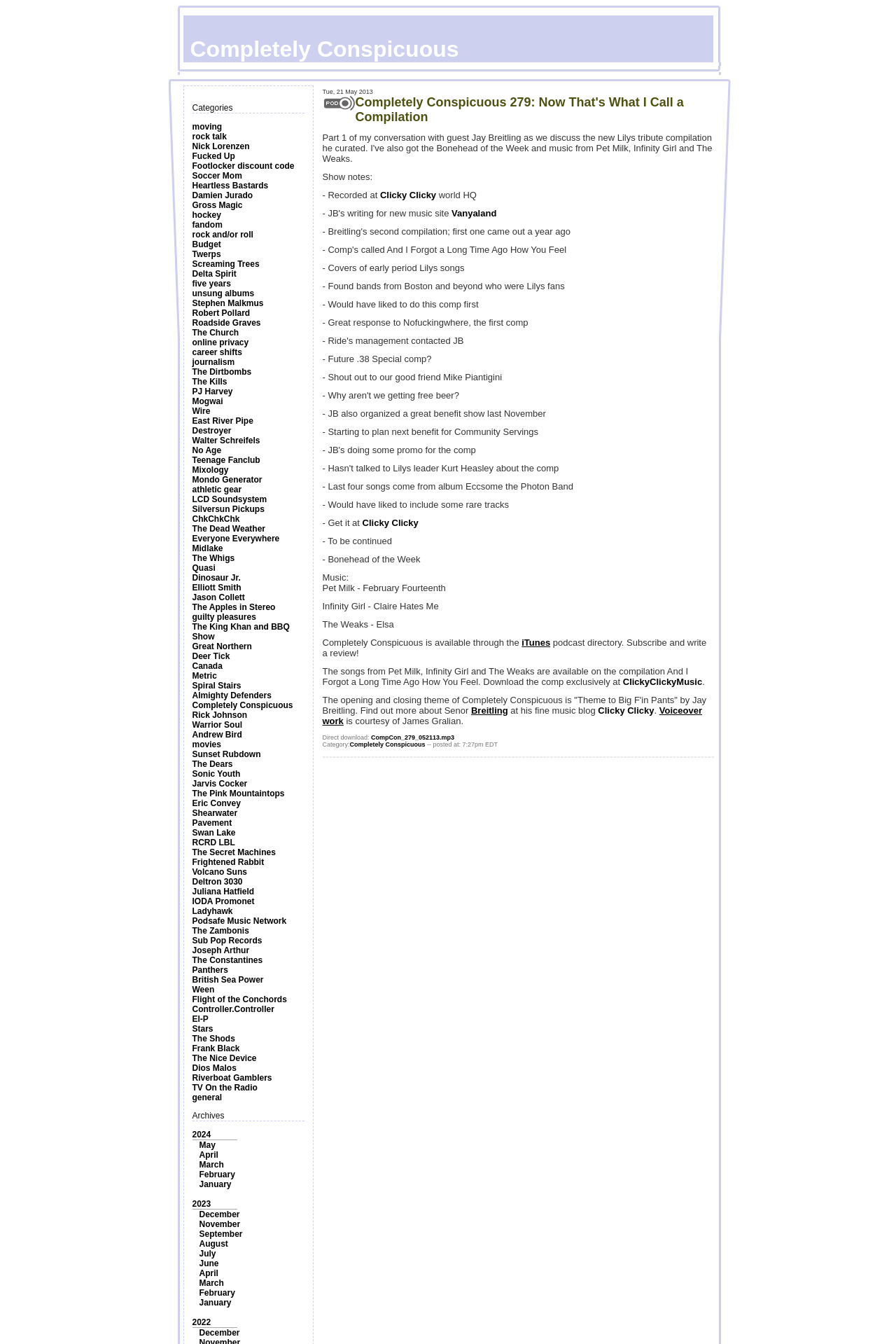Specify the bounding box coordinates of the area to click in order to follow the given instruction: "Click on the 'rock talk' link."

[0.214, 0.098, 0.253, 0.105]